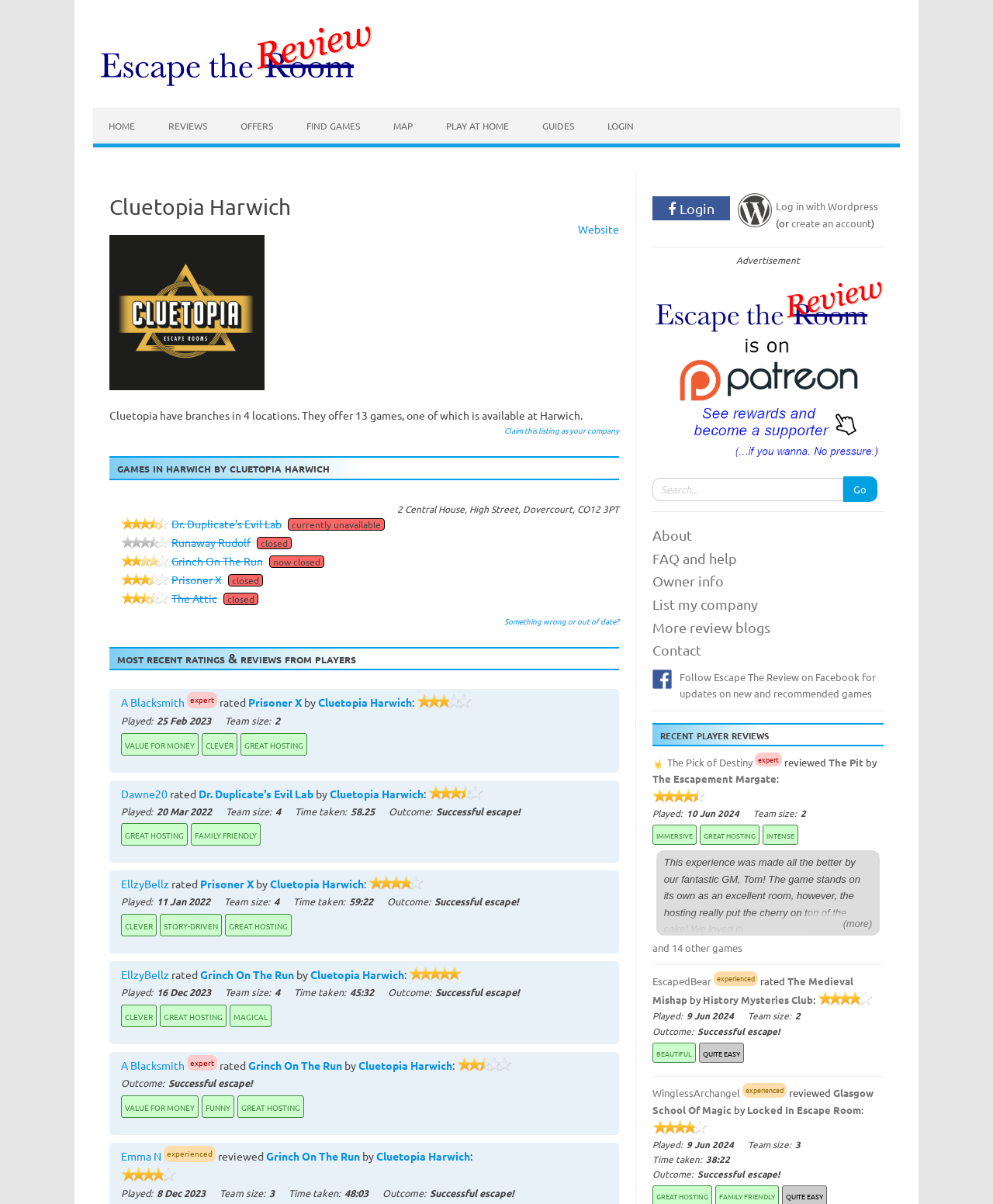Who is the reviewer 'A Blacksmith'?
Using the image as a reference, answer the question with a short word or phrase.

expert